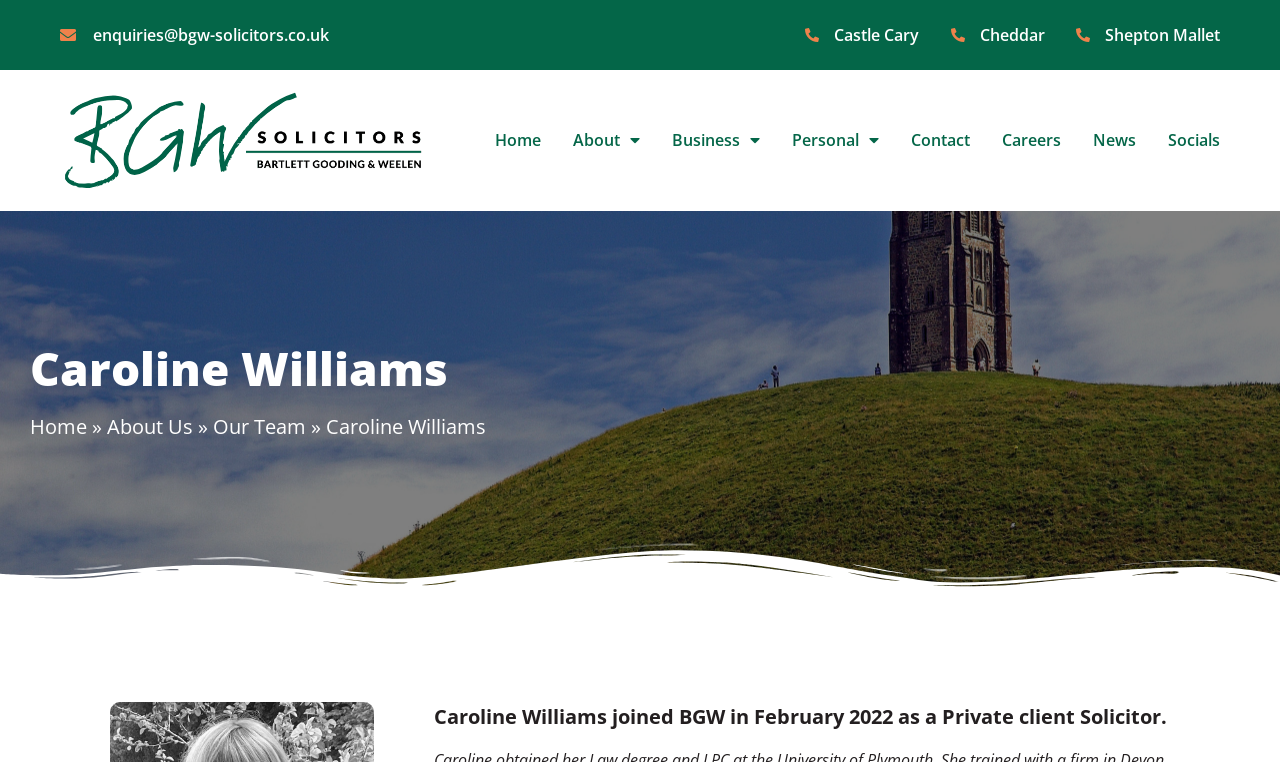Identify the coordinates of the bounding box for the element described below: "Castle Cary". Return the coordinates as four float numbers between 0 and 1: [left, top, right, bottom].

[0.626, 0.031, 0.718, 0.061]